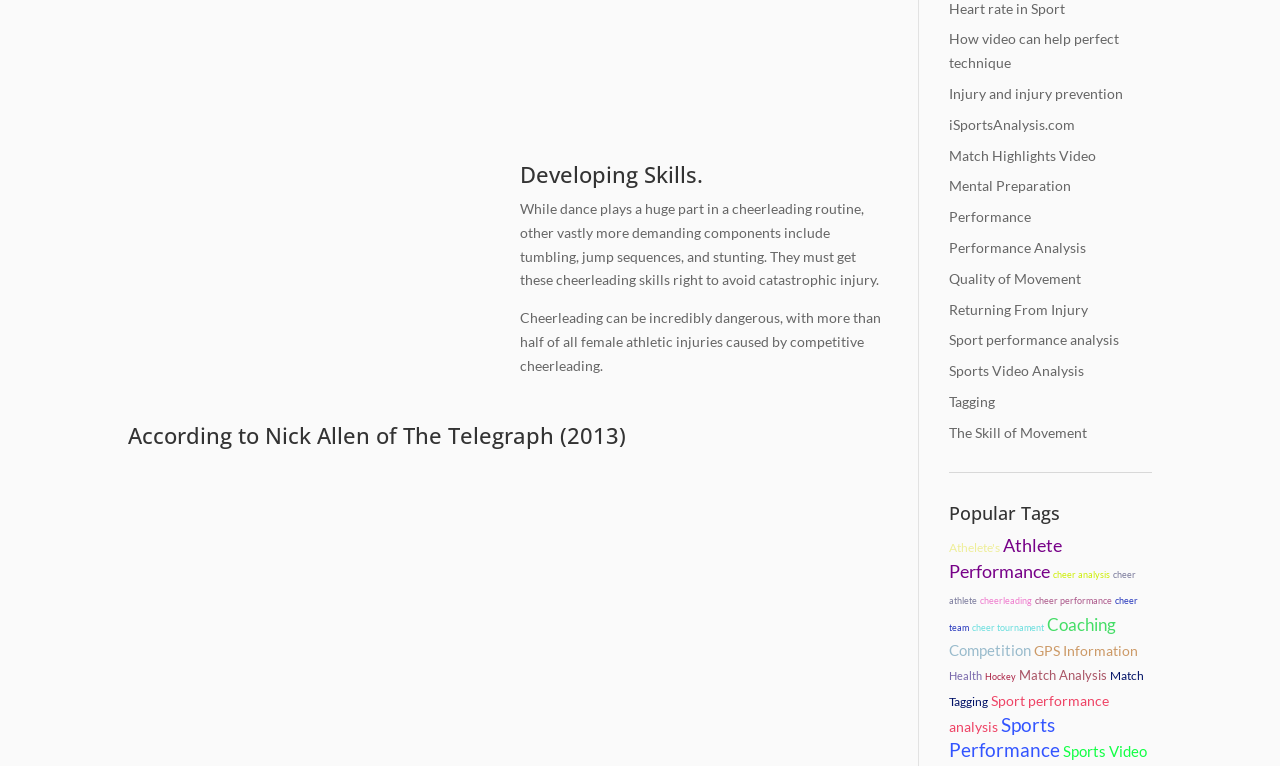Determine the bounding box coordinates for the area that needs to be clicked to fulfill this task: "Learn about developing skills". The coordinates must be given as four float numbers between 0 and 1, i.e., [left, top, right, bottom].

[0.406, 0.21, 0.694, 0.257]